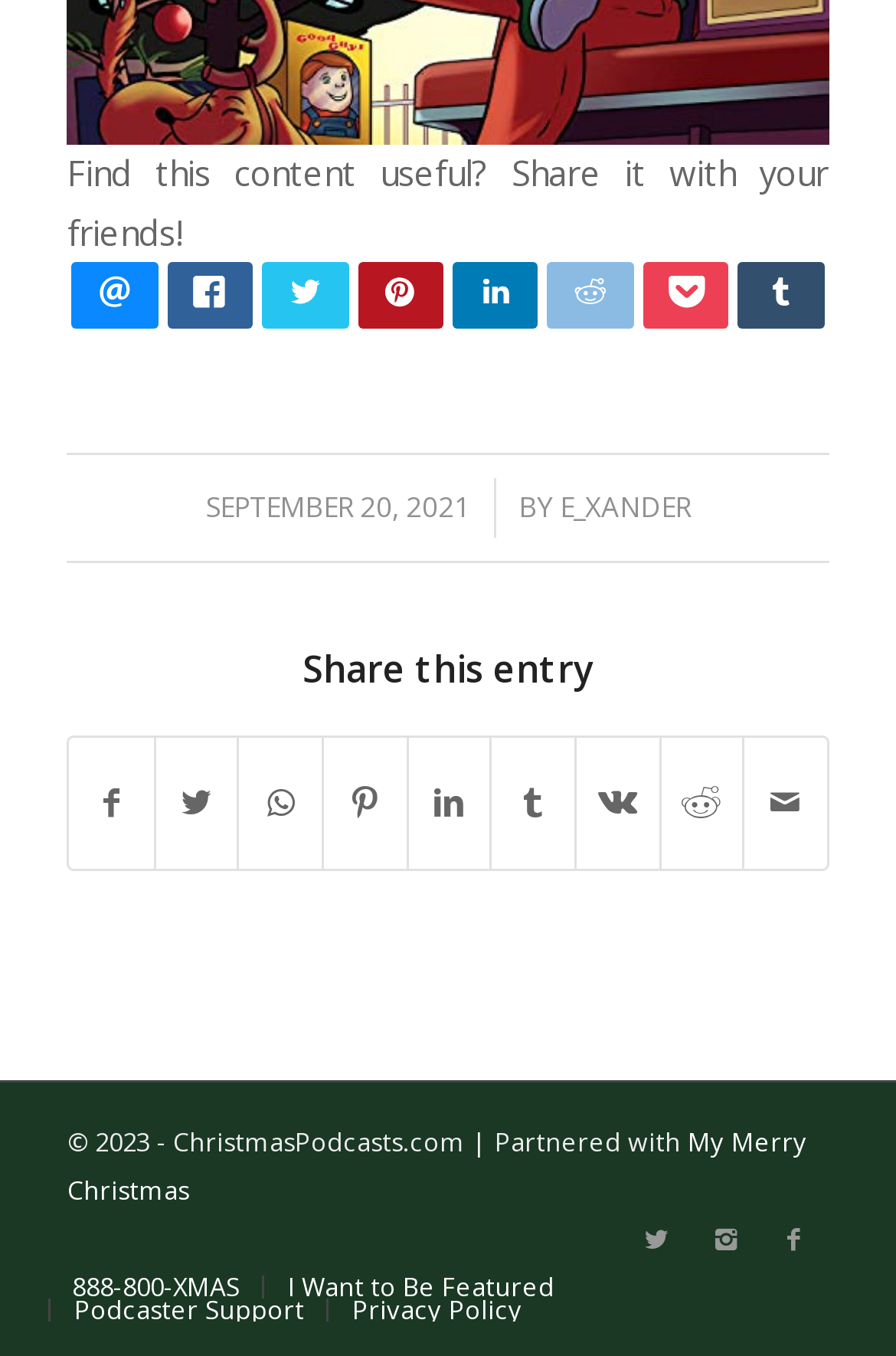Determine the bounding box coordinates of the target area to click to execute the following instruction: "Share this entry."

[0.075, 0.479, 0.925, 0.509]